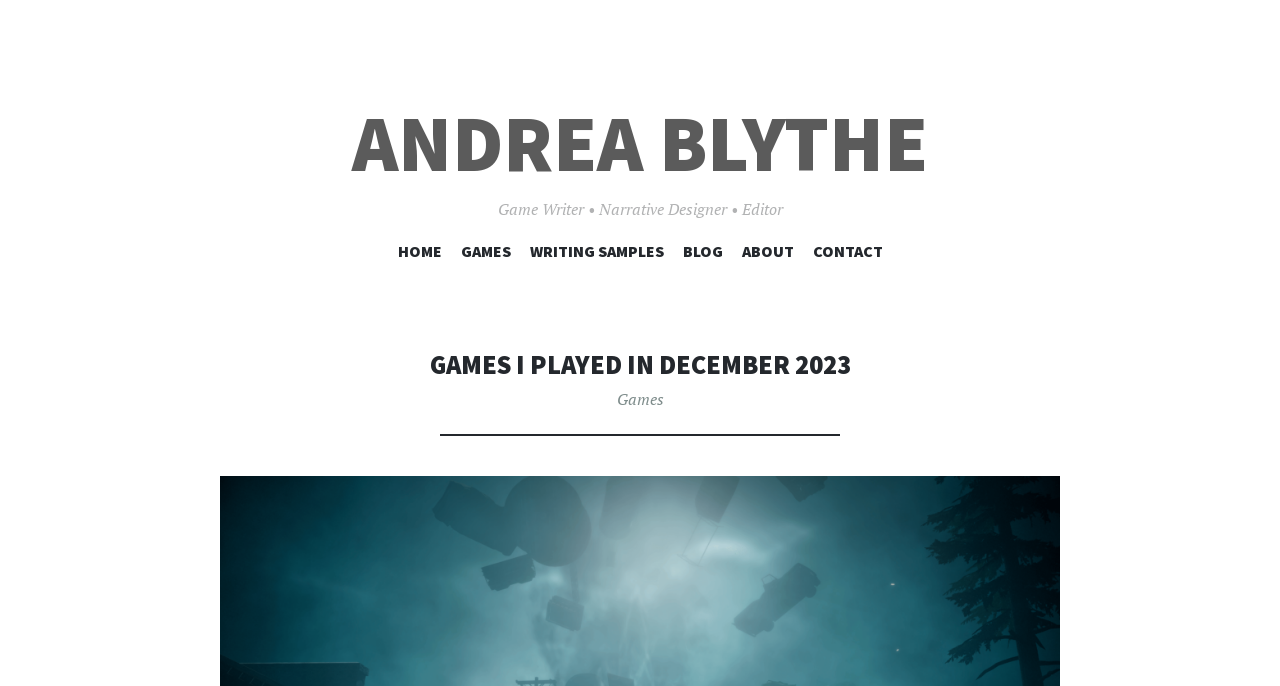Please locate the bounding box coordinates of the region I need to click to follow this instruction: "read writing samples".

[0.414, 0.352, 0.518, 0.392]